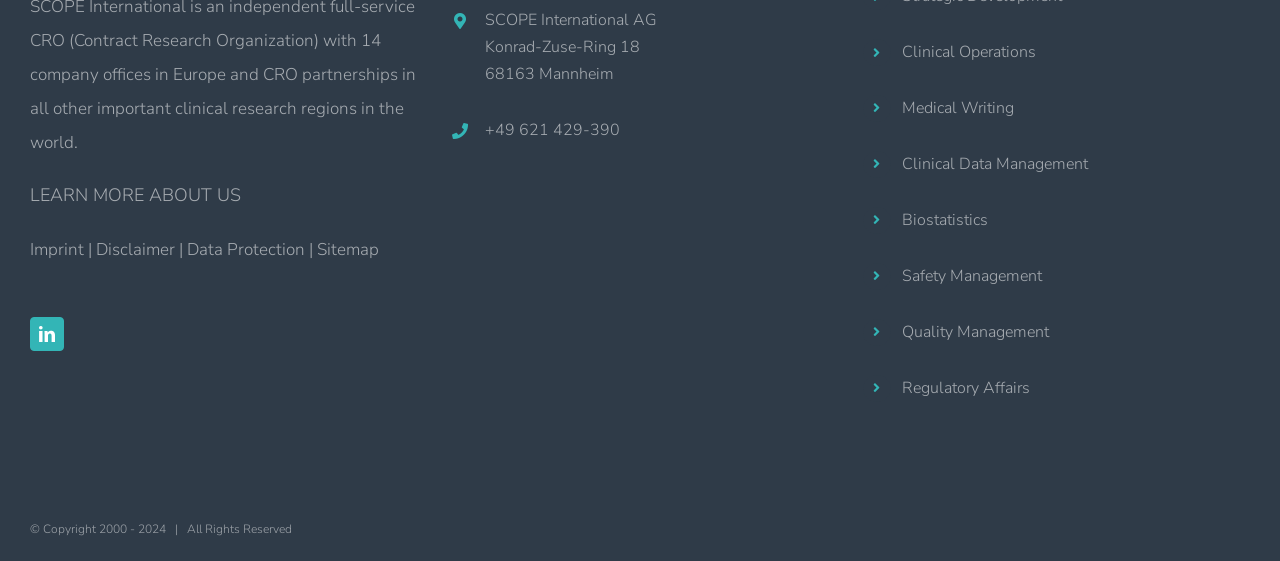What is the address of the company?
From the image, respond using a single word or phrase.

Konrad-Zuse-Ring 18, 68163 Mannheim